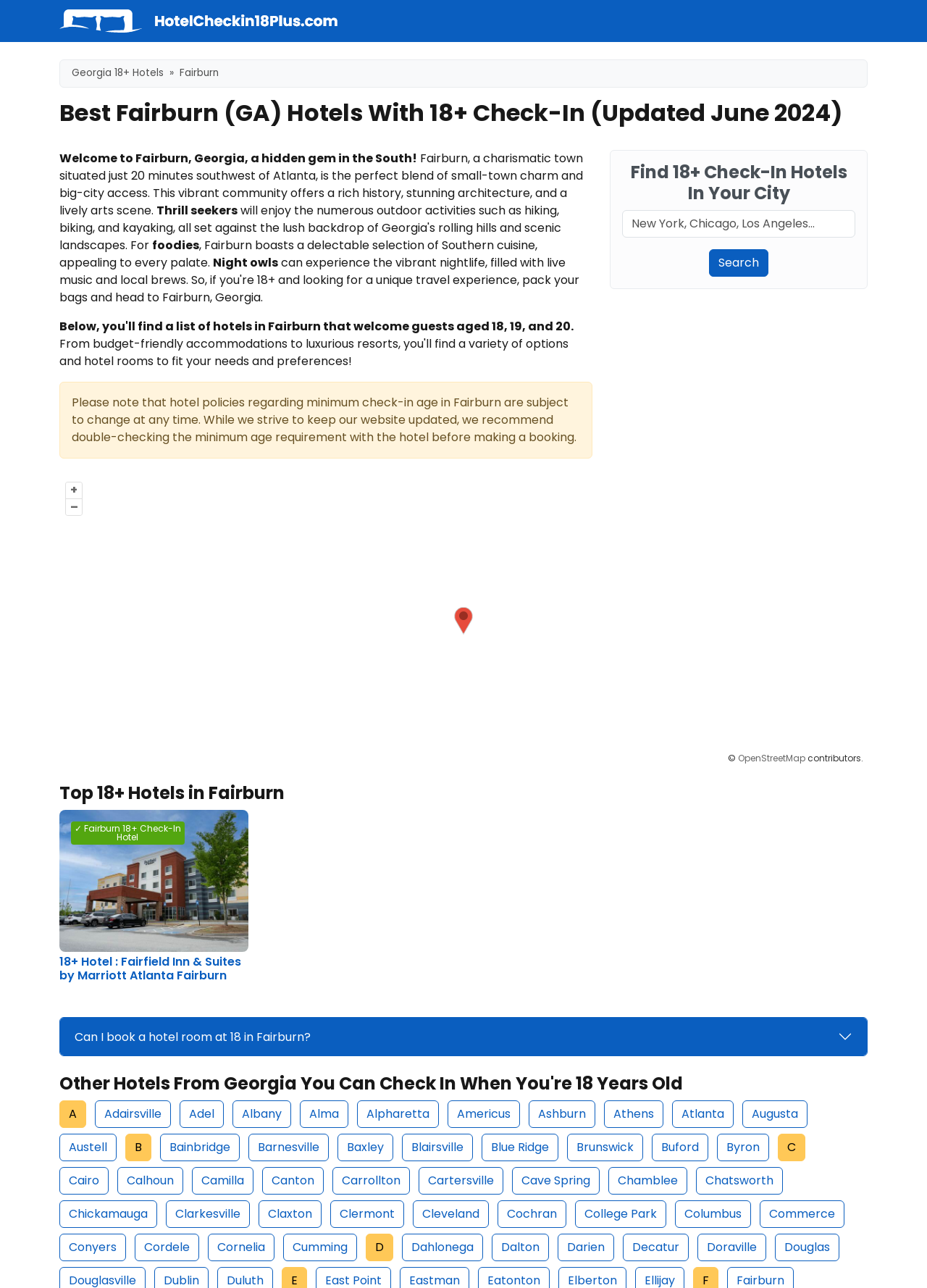Determine the bounding box coordinates for the clickable element required to fulfill the instruction: "Explore other hotels in Georgia that allow 18-year-old check-in". Provide the coordinates as four float numbers between 0 and 1, i.e., [left, top, right, bottom].

[0.064, 0.834, 0.936, 0.85]